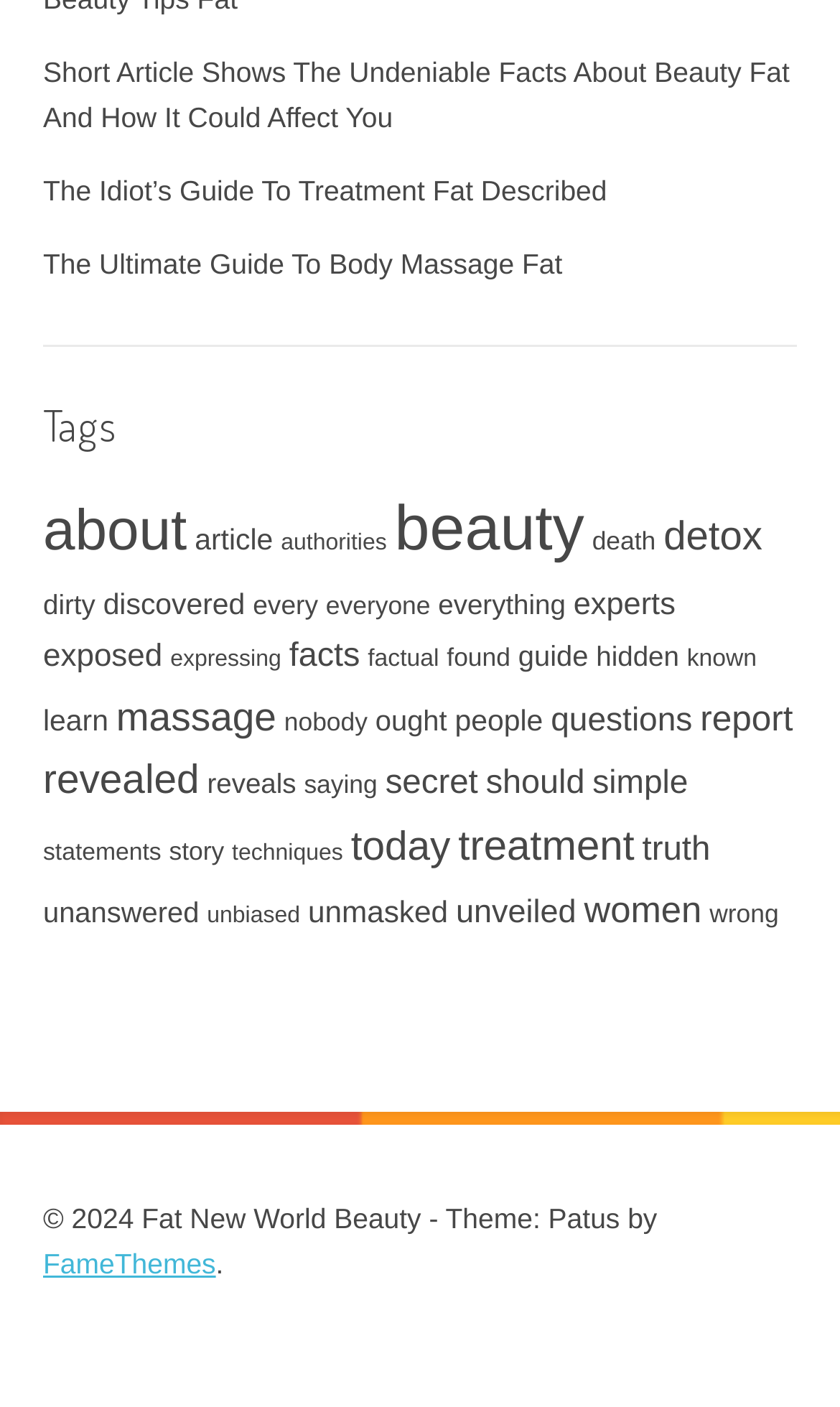Identify the bounding box coordinates of the area you need to click to perform the following instruction: "View the guide to body massage fat".

[0.051, 0.176, 0.67, 0.199]